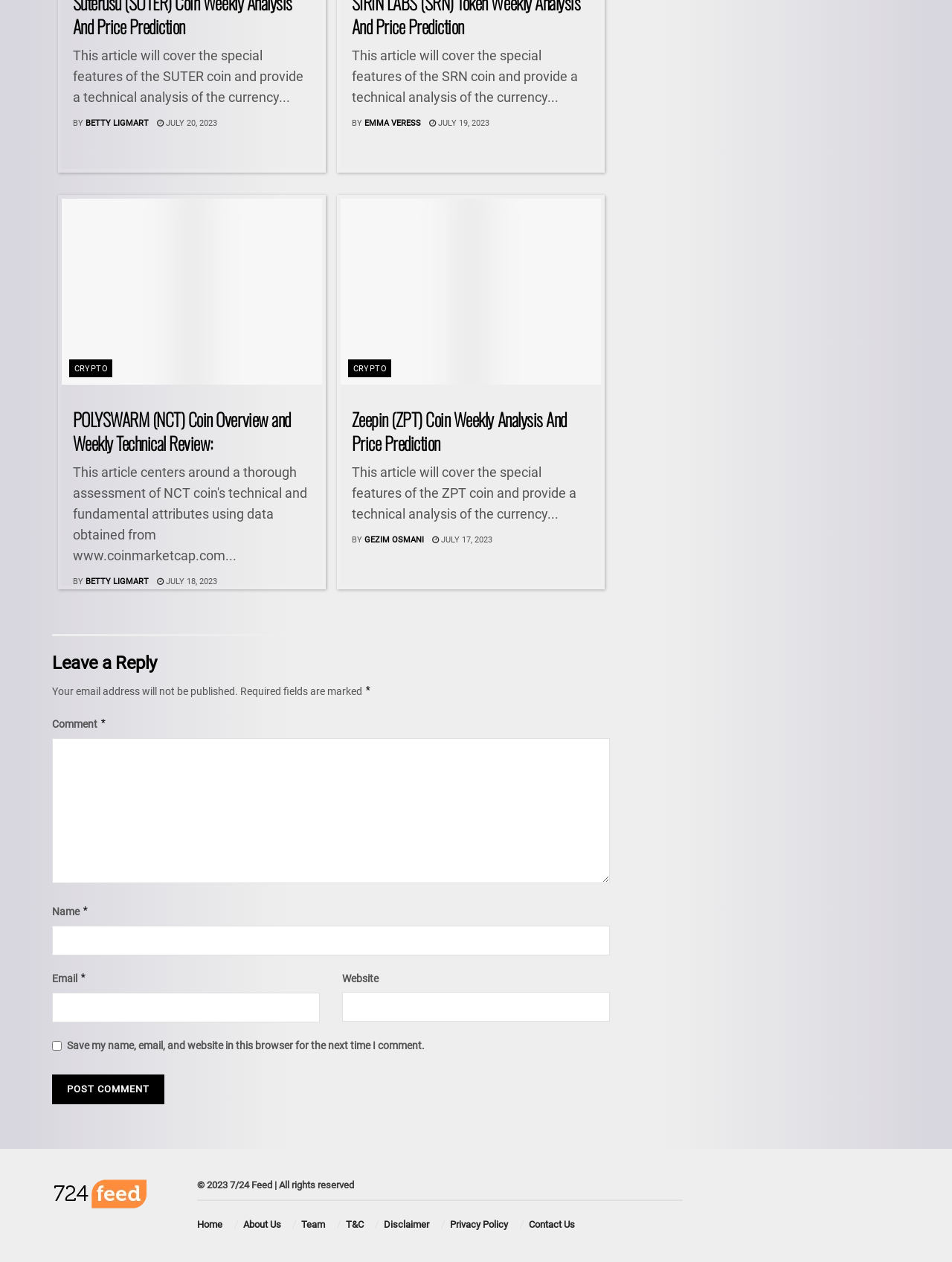Identify the bounding box coordinates for the element you need to click to achieve the following task: "Click on the POLYSWARM (NCT) Coin Overview and Weekly Technical Review link". The coordinates must be four float values ranging from 0 to 1, formatted as [left, top, right, bottom].

[0.064, 0.046, 0.338, 0.194]